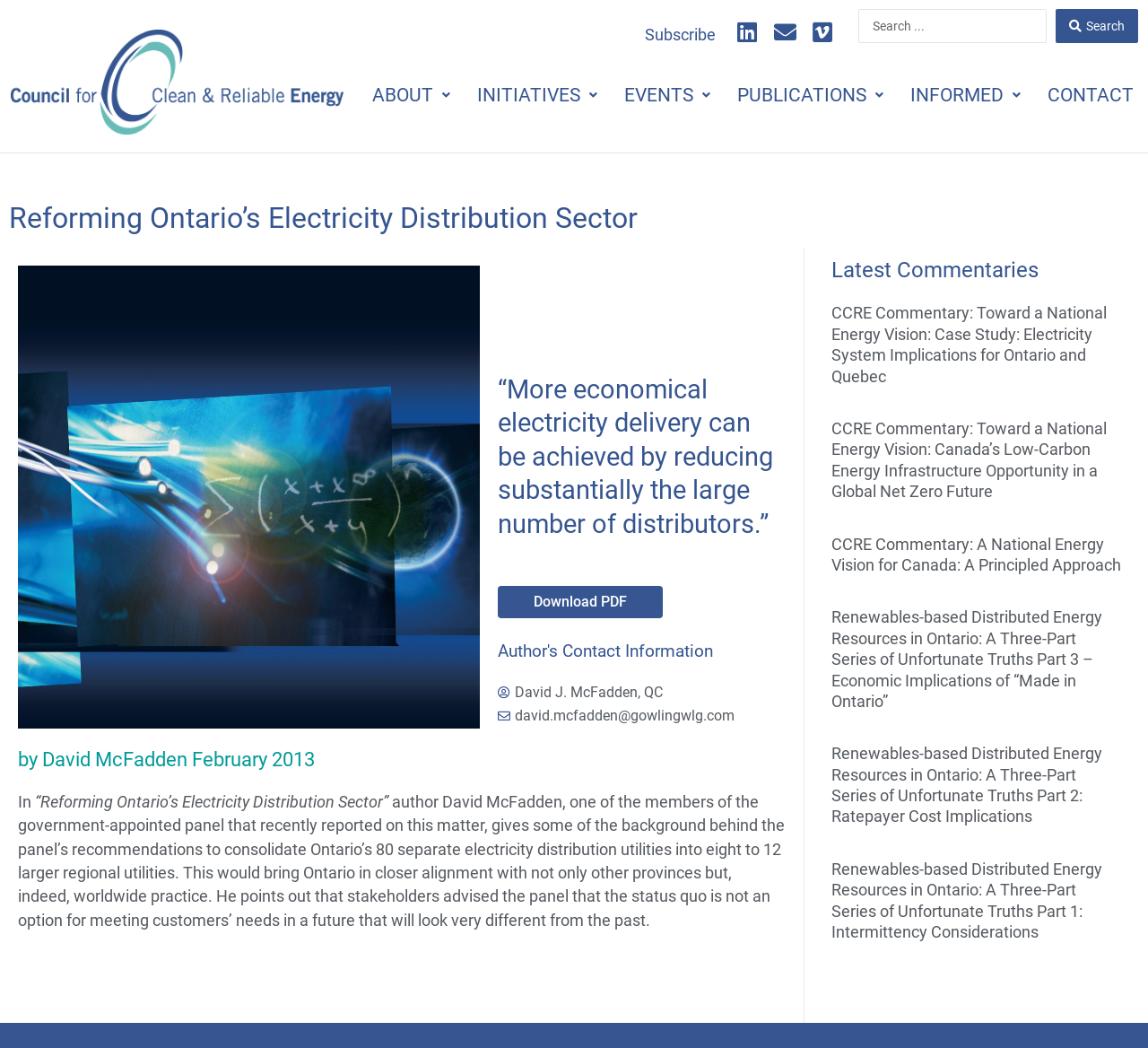Please provide a one-word or phrase answer to the question: 
What is the topic of the publication?

Reforming Ontario's Electricity Distribution Sector